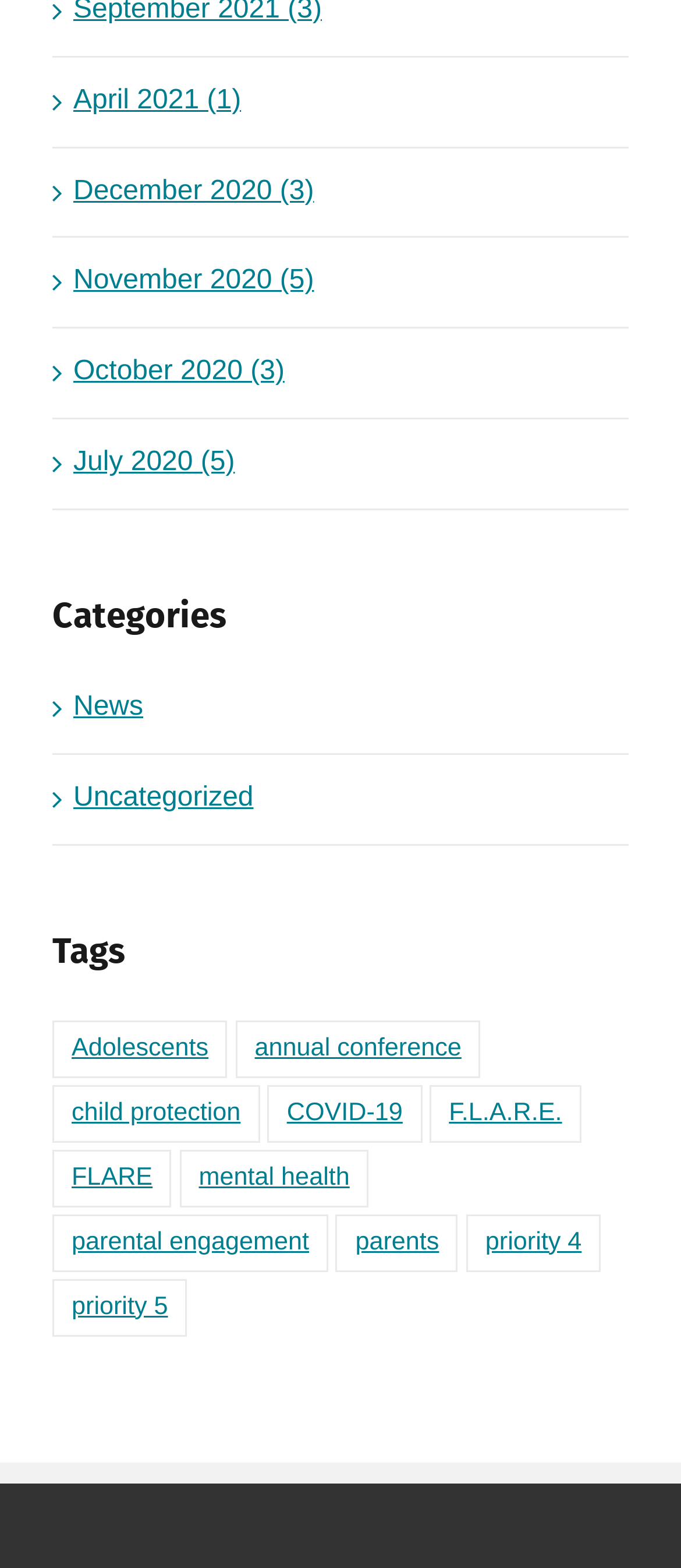Refer to the image and provide a thorough answer to this question:
How many priority tags are there?

I looked at the links under the 'Tags' heading and found two priority tags: 'priority 4' and 'priority 5'. There are 2 priority tags.